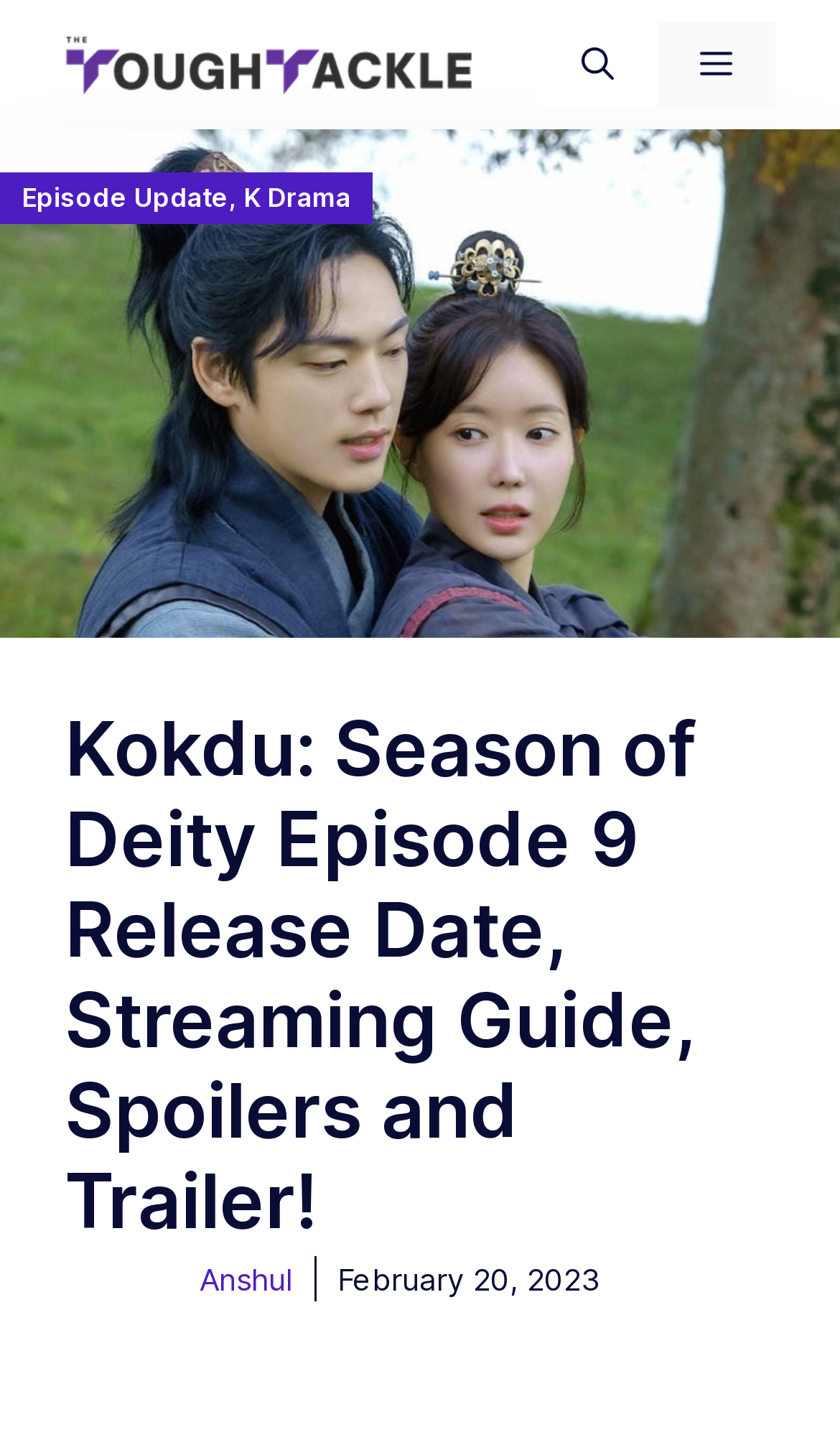Respond to the question below with a single word or phrase:
When was the article published?

February 20, 2023